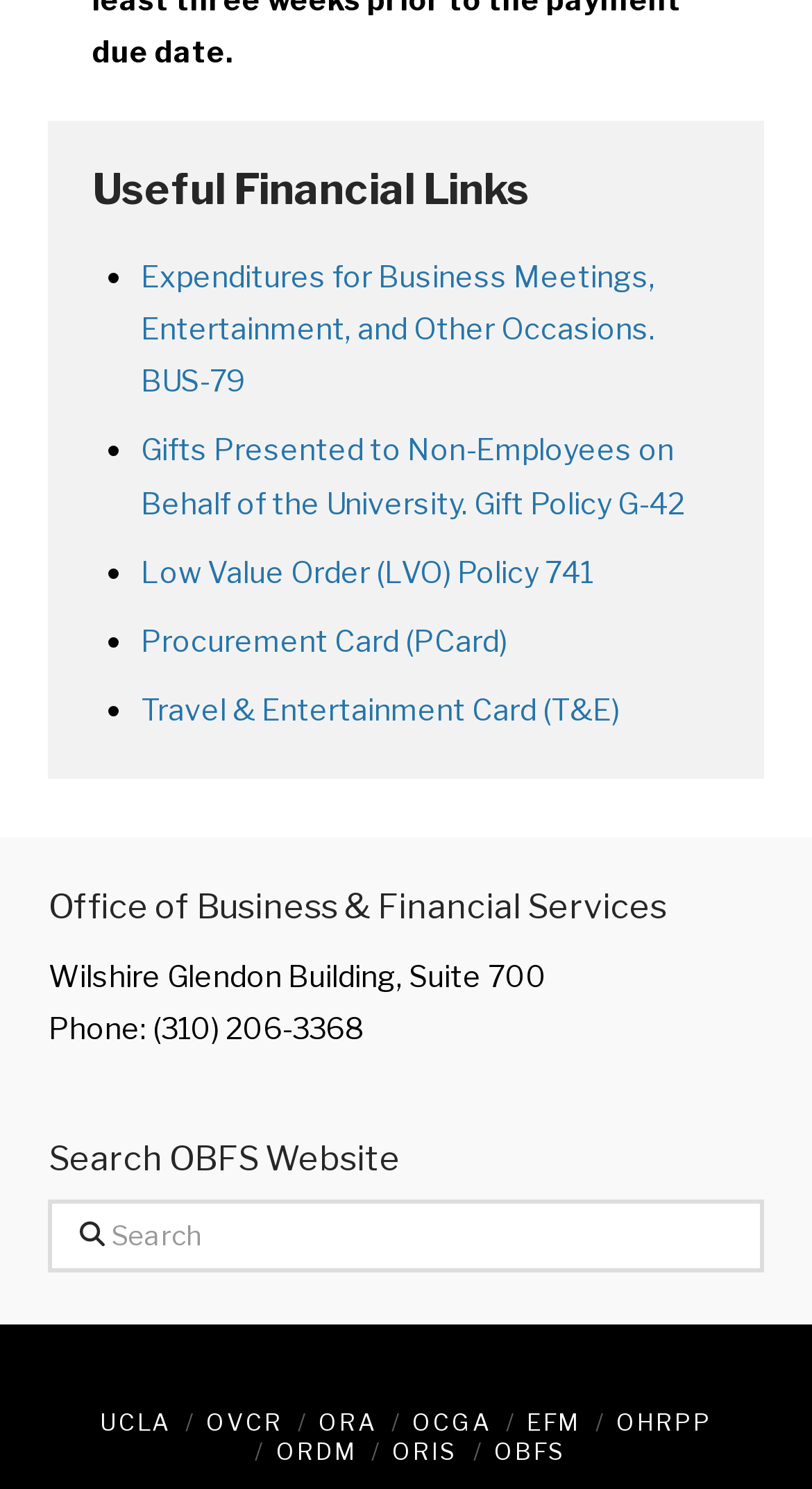Please examine the image and answer the question with a detailed explanation:
How many links are under 'Useful Financial Links'?

I counted the number of links under the heading 'Useful Financial Links' and found 5 links, which are 'Expenditures for Business Meetings, Entertainment, and Other Occasions. BUS-79', 'Gifts Presented to Non-Employees on Behalf of the University. Gift Policy G-42', 'Low Value Order (LVO) Policy 741', 'Procurement Card (PCard)', and 'Travel & Entertainment Card (T&E)'.